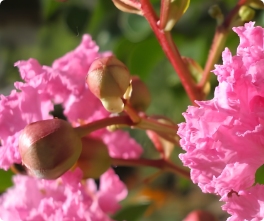Craft a detailed explanation of the image.

The image showcases a close-up view of vibrant pink flowers, possibly from a Lagerstroemia (commonly known as crepe myrtle) plant. In the foreground, delicate petals exhibit a rich texture, highlighting their ruffled edges. Some flower buds, tinged in green and brown, are visible, suggesting the bloom's lifecycle stages. The background features lush green foliage, adding depth and contrast to the striking pink hues. This natural scene emphasizes the beauty and intricacy of flowering plants, capturing a moment of growth and vitality in nature.